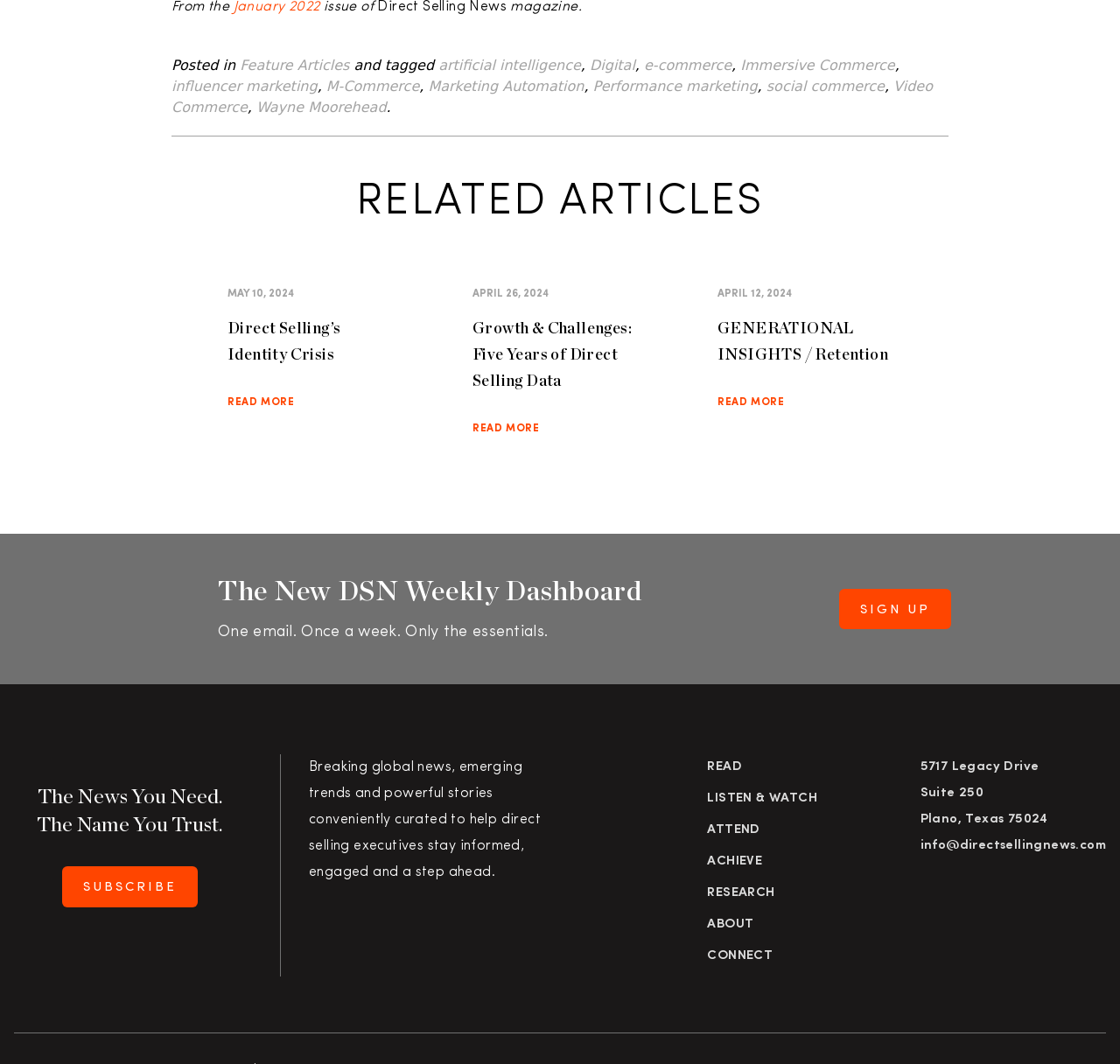Select the bounding box coordinates of the element I need to click to carry out the following instruction: "Subscribe to Direct Selling News".

[0.055, 0.814, 0.176, 0.852]